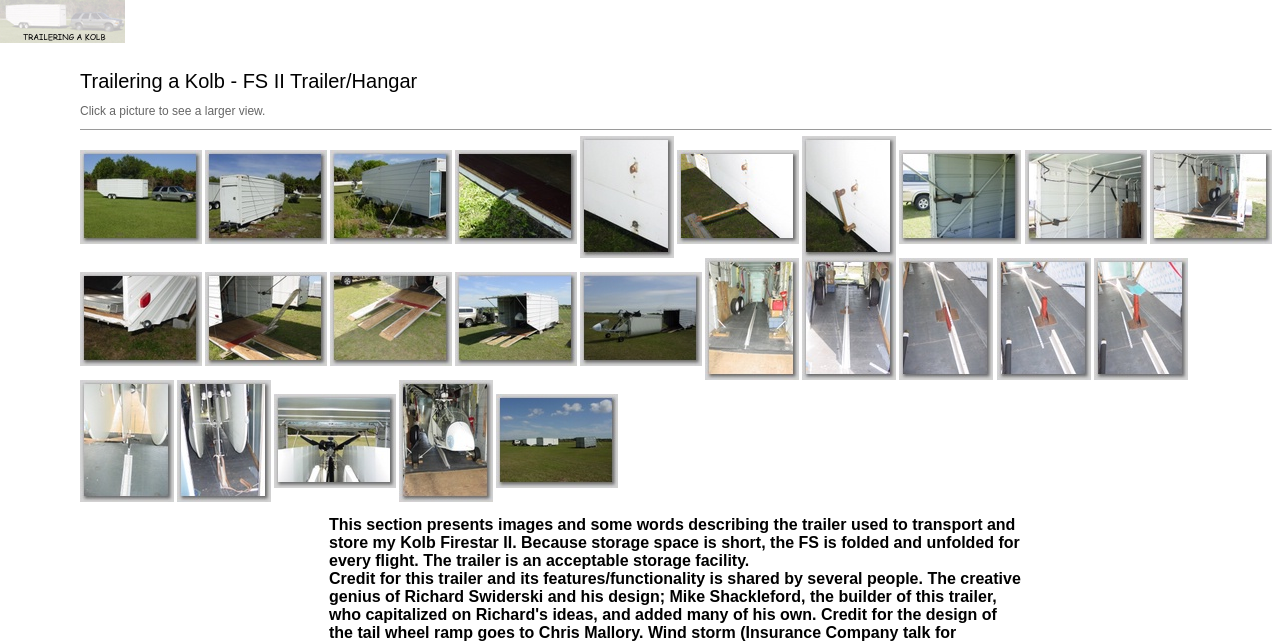Answer the question below in one word or phrase:
Can you click on the images to see a larger view?

Yes